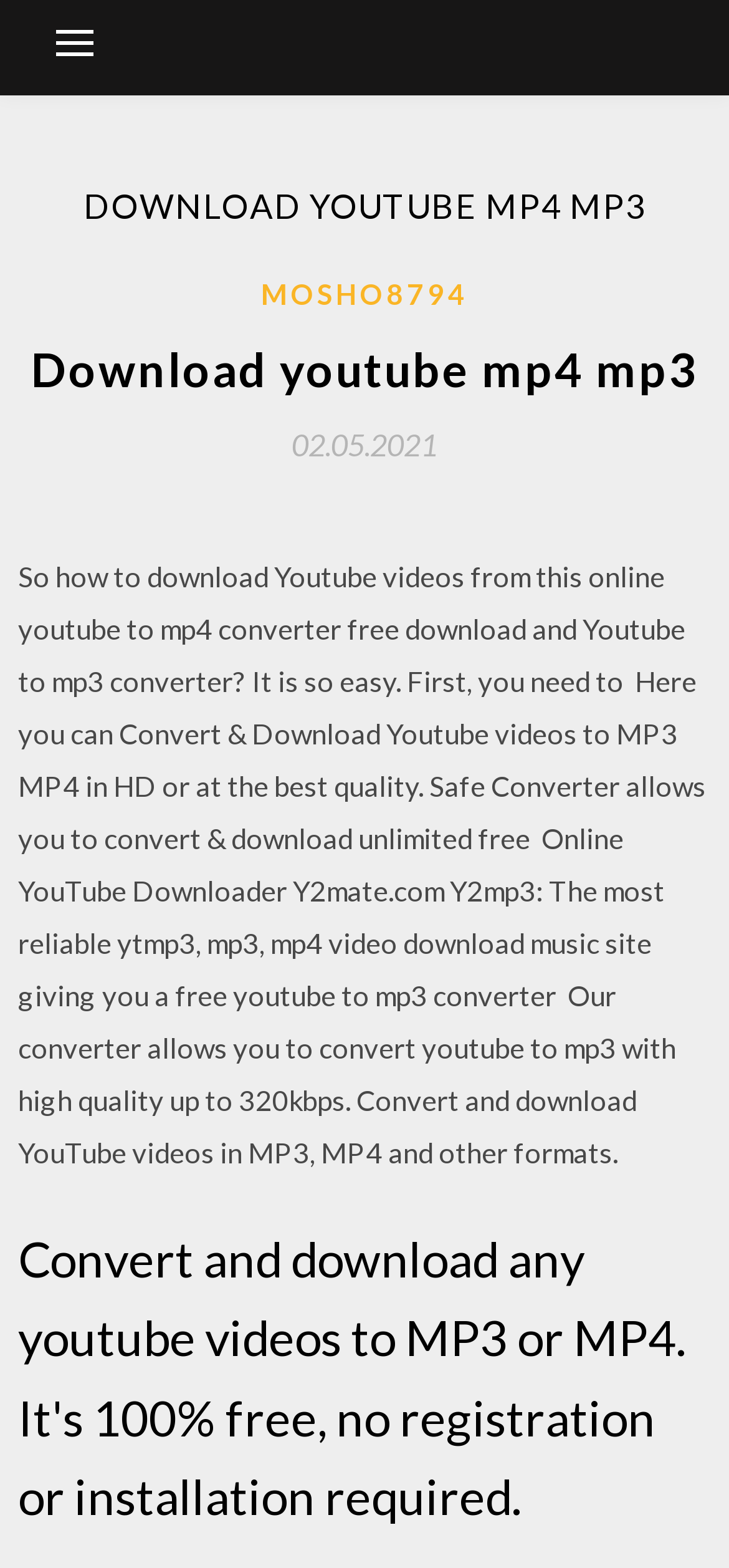What is the format of the downloaded videos?
Please answer the question with as much detail as possible using the screenshot.

The heading 'DOWNLOAD YOUTUBE MP4 MP3' and the text 'Convert and download any youtube videos to MP3 or MP4...' suggest that the website allows users to download videos in both MP3 and MP4 formats.